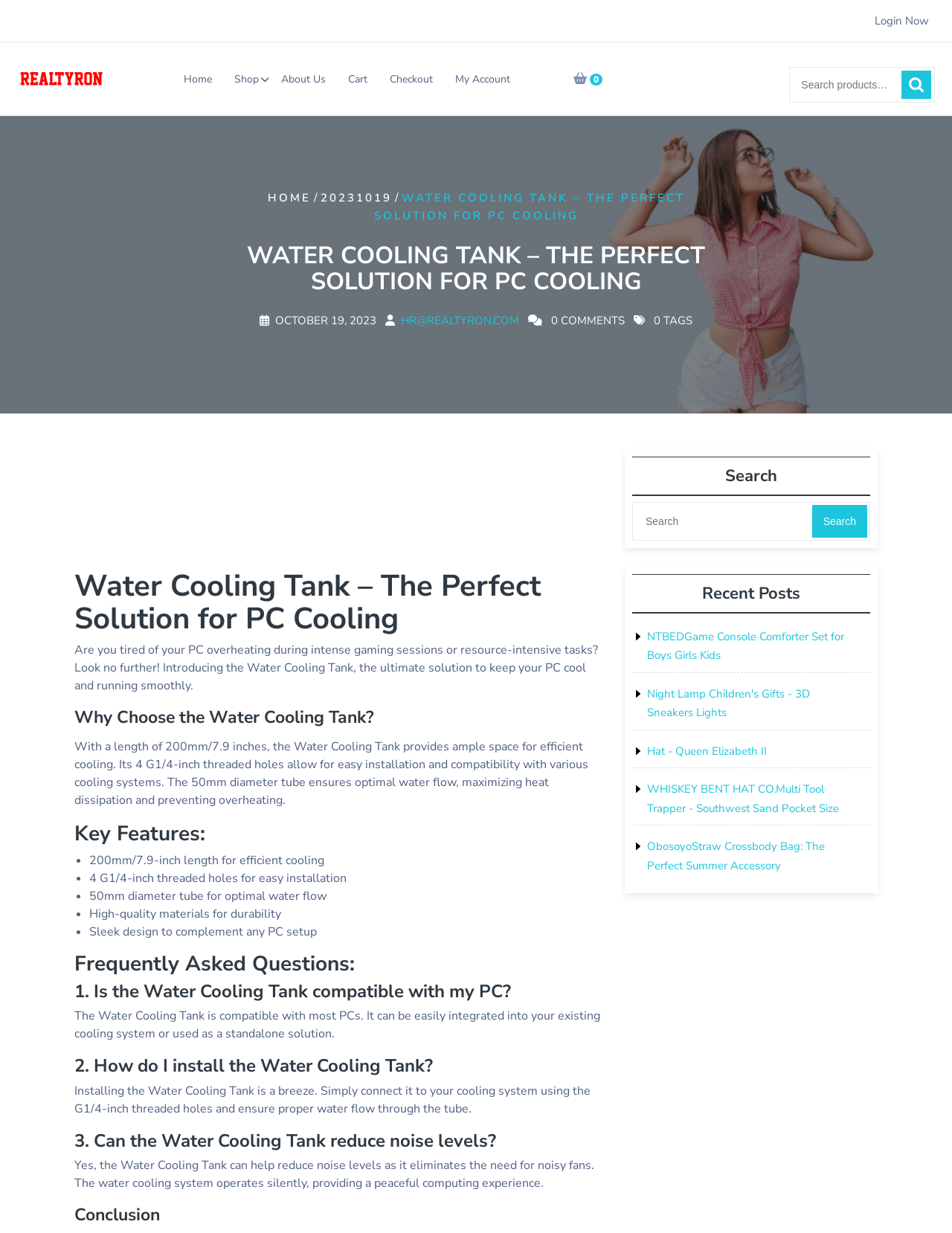Determine the bounding box coordinates of the region that needs to be clicked to achieve the task: "Login to your account".

[0.919, 0.011, 0.976, 0.023]